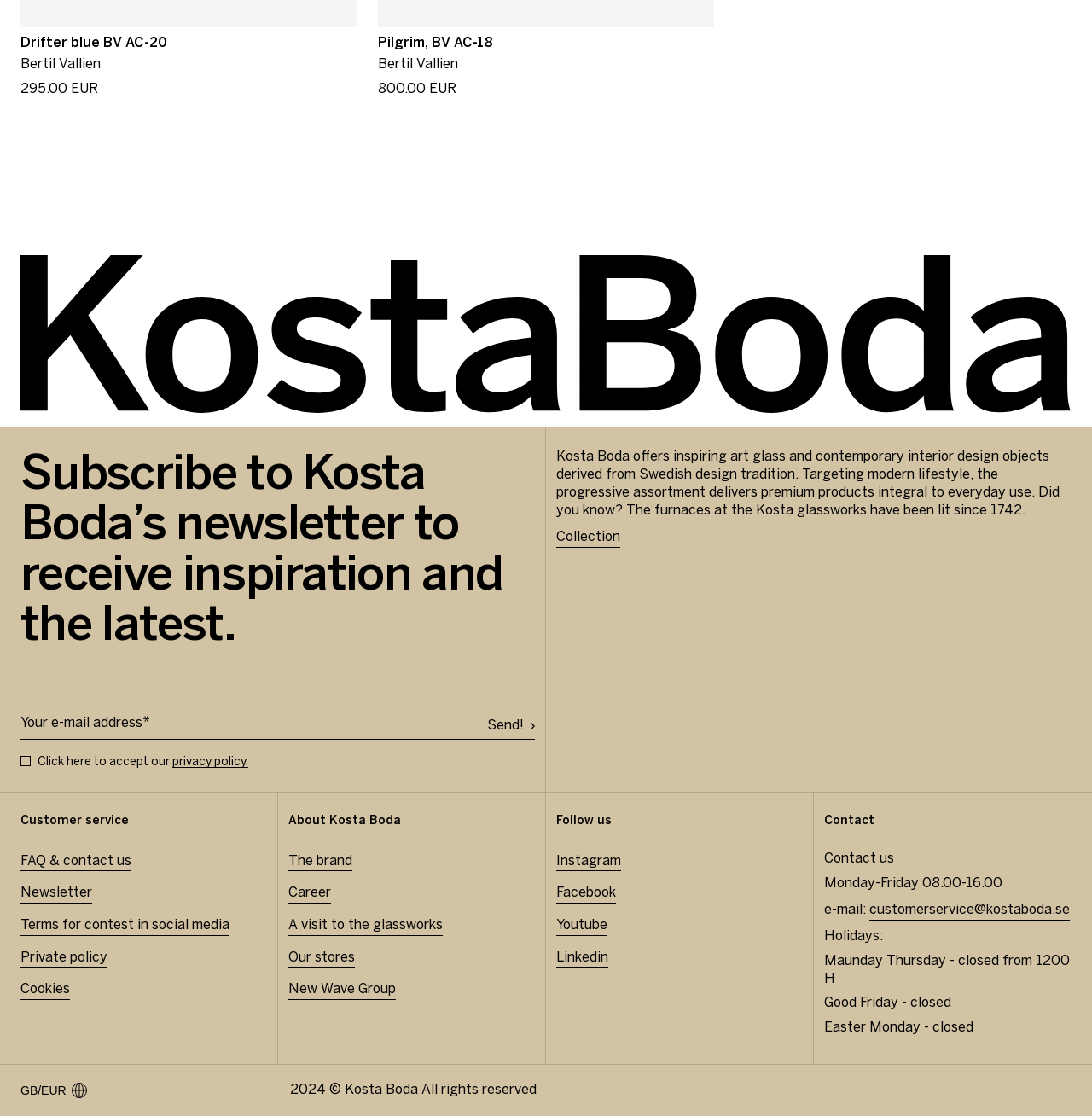Determine the bounding box coordinates for the region that must be clicked to execute the following instruction: "Read about the brand".

[0.264, 0.761, 0.323, 0.781]